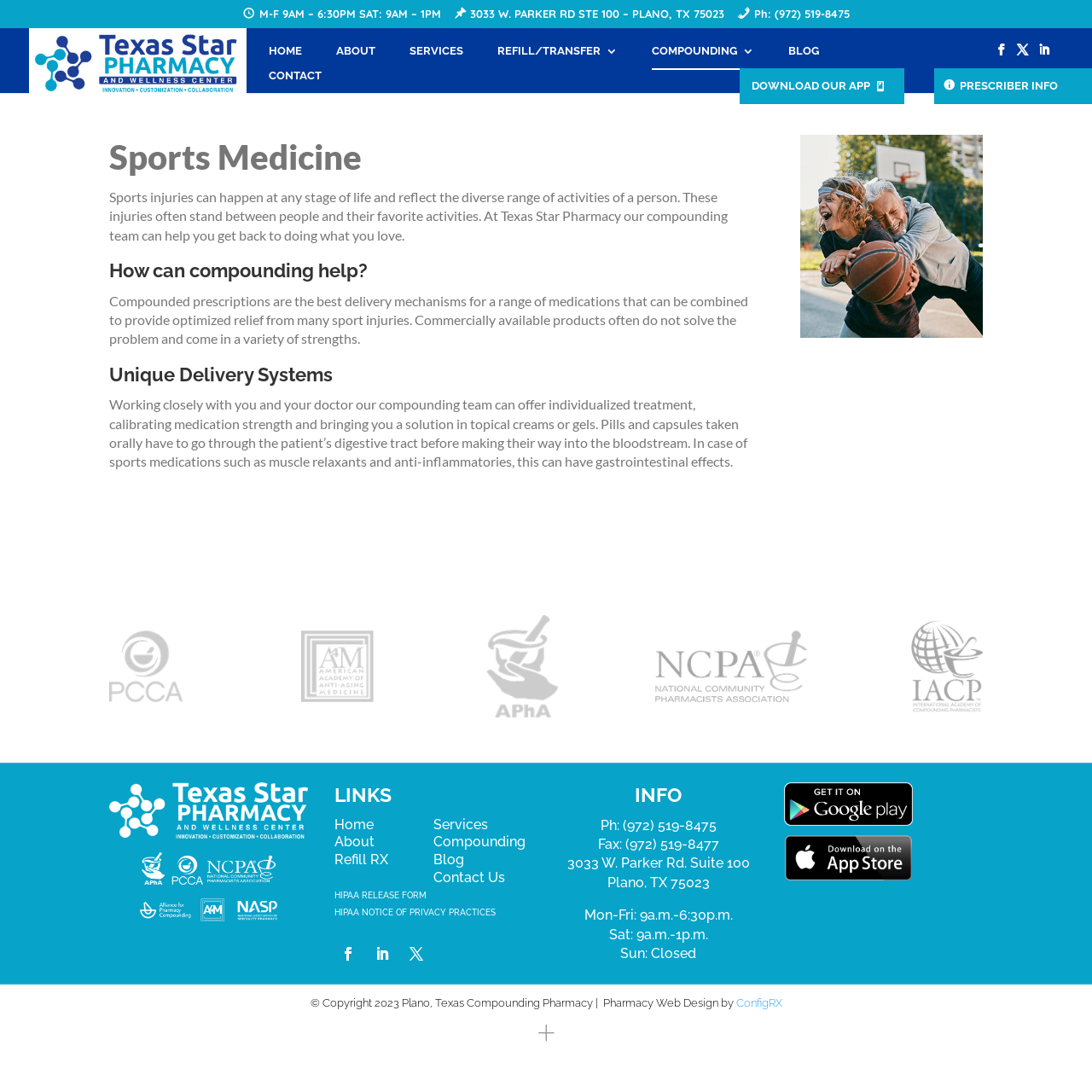Please identify the bounding box coordinates of the element on the webpage that should be clicked to follow this instruction: "Go to the archives of December 2014". The bounding box coordinates should be given as four float numbers between 0 and 1, formatted as [left, top, right, bottom].

None